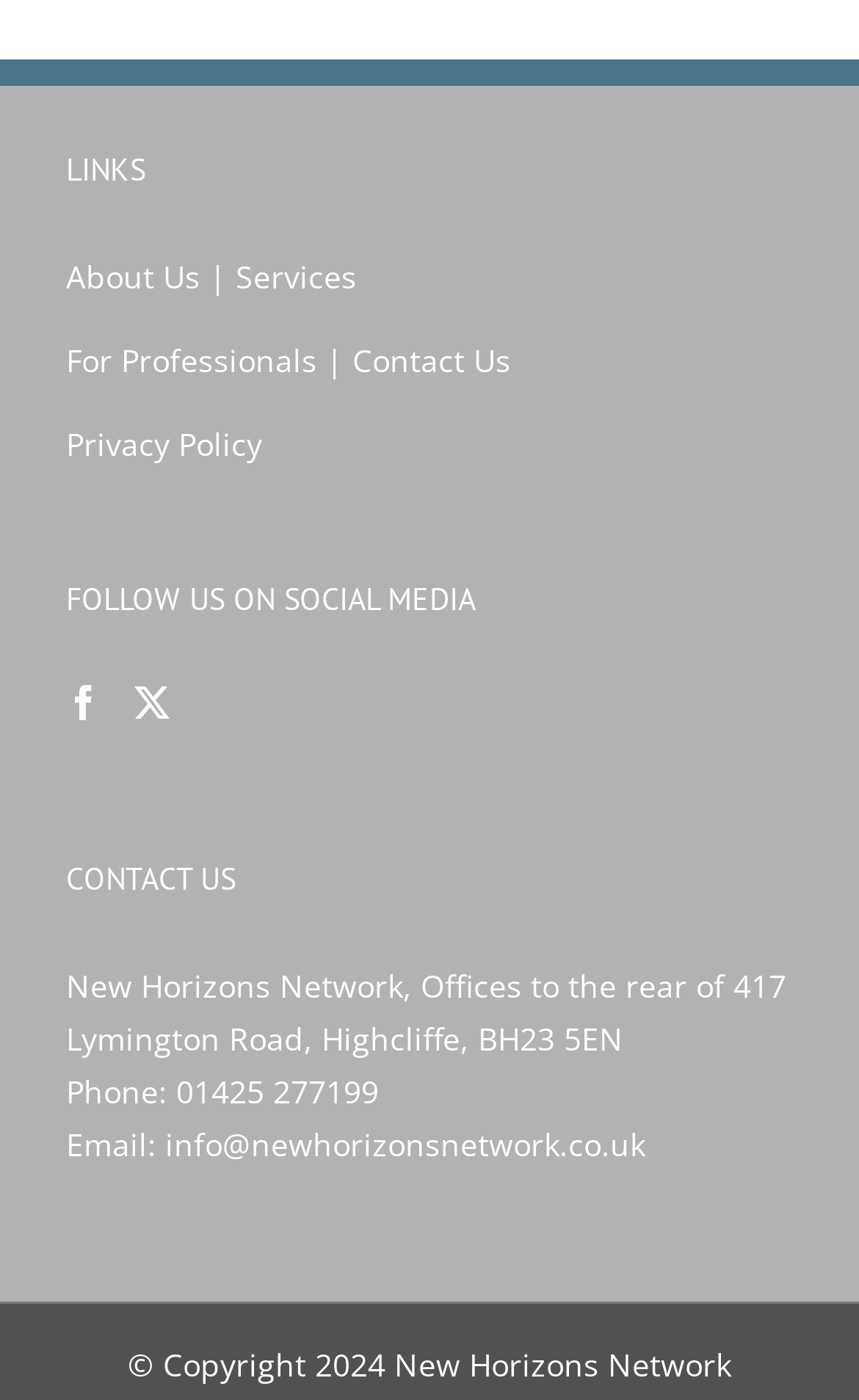Please identify the bounding box coordinates of the element's region that I should click in order to complete the following instruction: "Send an email to info@newhorizonsnetwork.co.uk". The bounding box coordinates consist of four float numbers between 0 and 1, i.e., [left, top, right, bottom].

[0.192, 0.802, 0.751, 0.832]